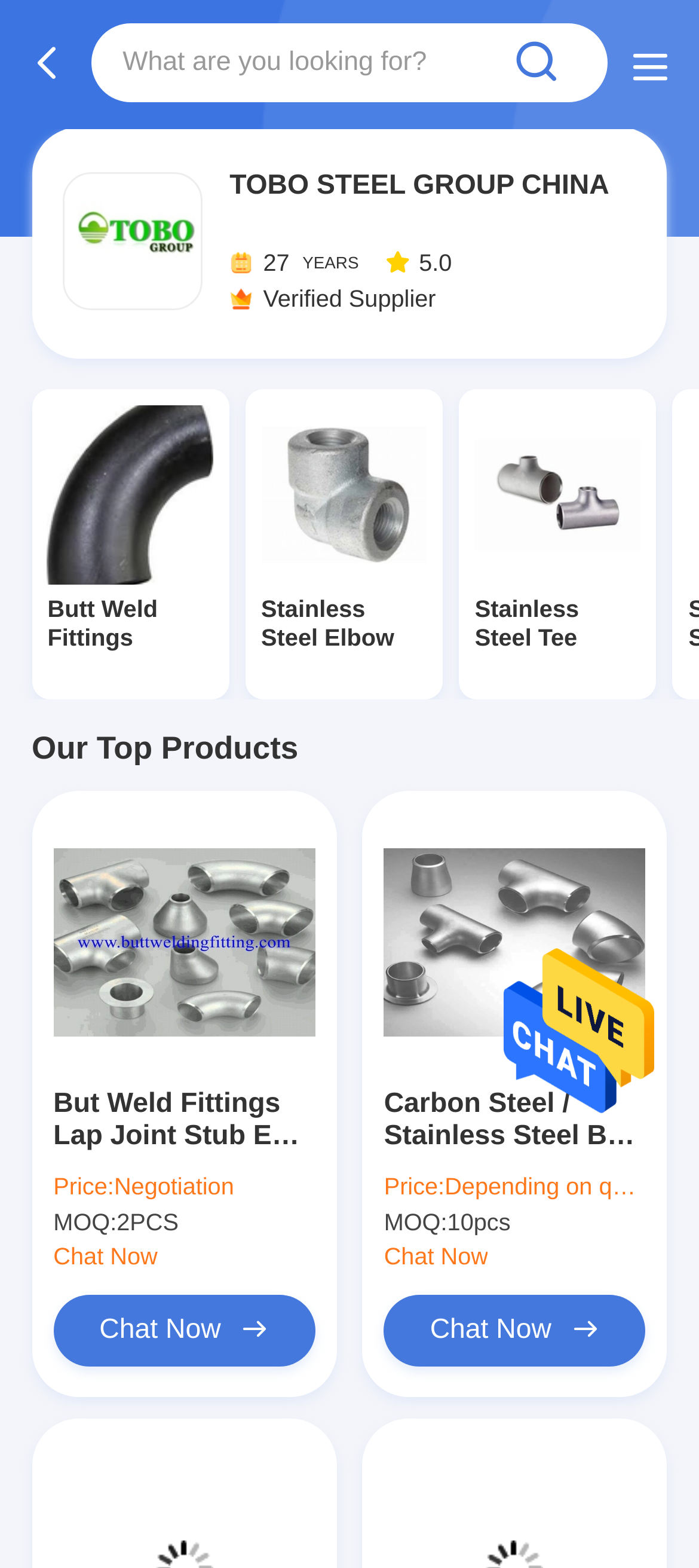Please identify the bounding box coordinates of the element I should click to complete this instruction: 'Chat with the supplier'. The coordinates should be given as four float numbers between 0 and 1, like this: [left, top, right, bottom].

[0.076, 0.793, 0.225, 0.811]